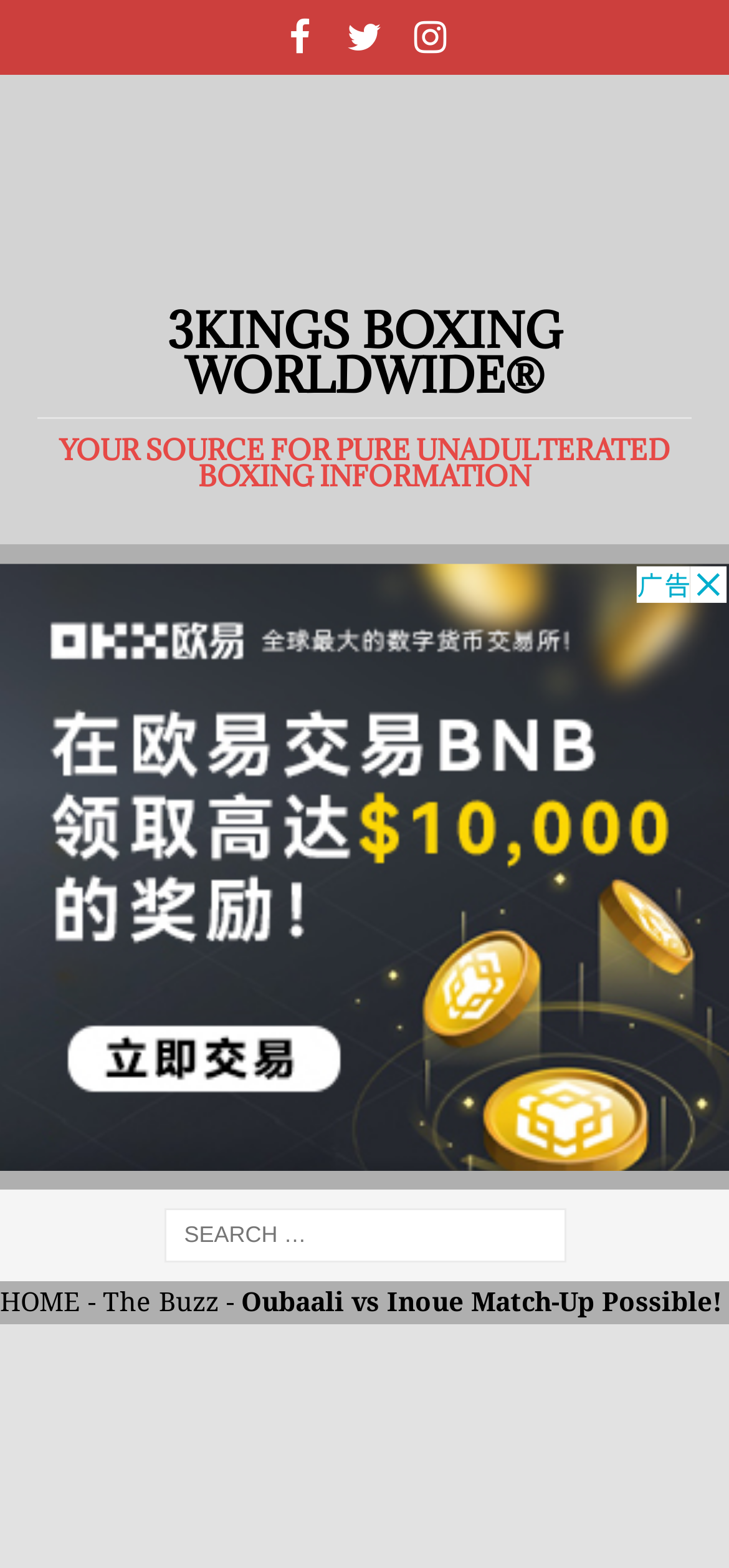Determine the bounding box coordinates for the area you should click to complete the following instruction: "Visit Facebook page".

[0.365, 0.0, 0.455, 0.048]